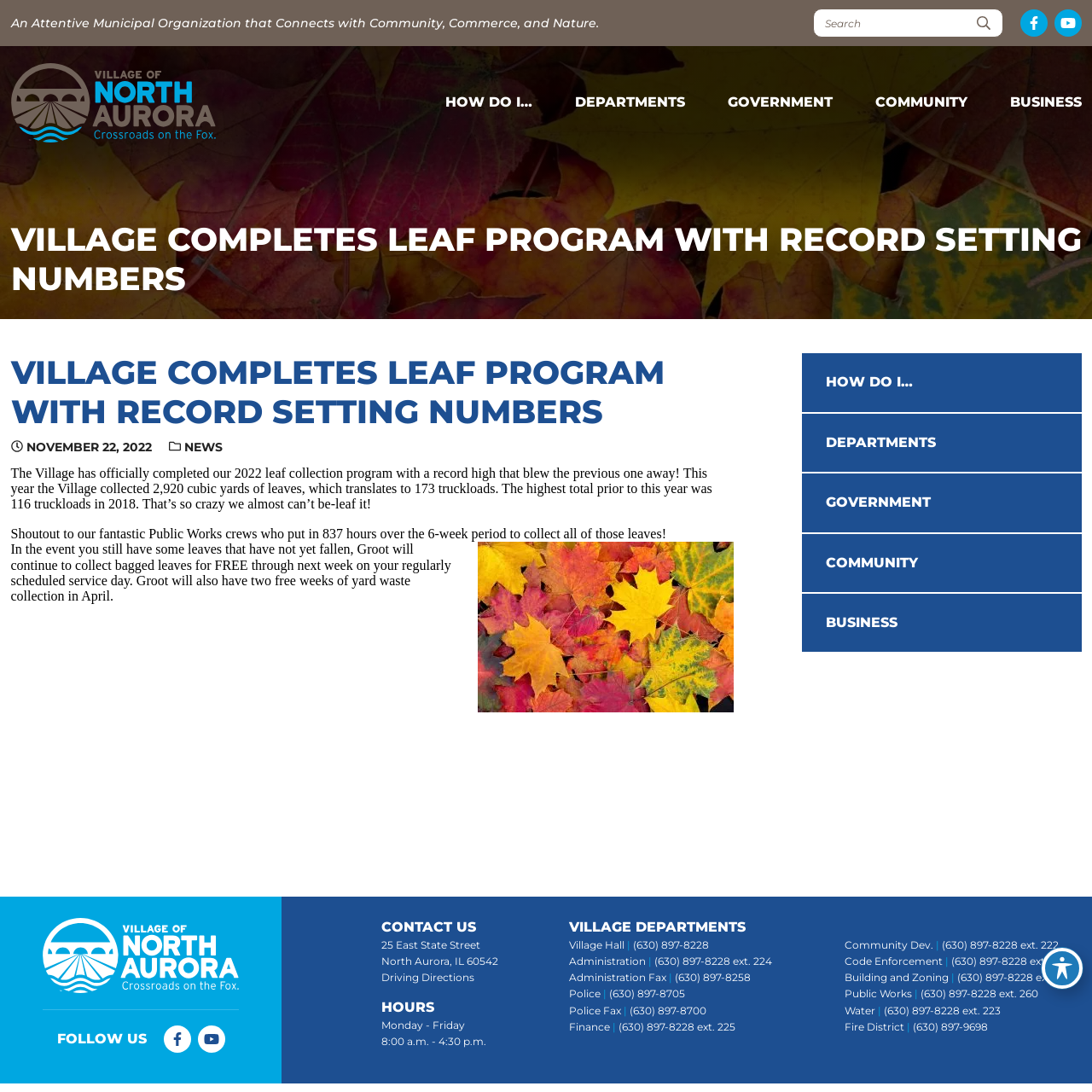Identify the bounding box coordinates of the element to click to follow this instruction: 'Contact CSSC Operations via email'. Ensure the coordinates are four float values between 0 and 1, provided as [left, top, right, bottom].

None